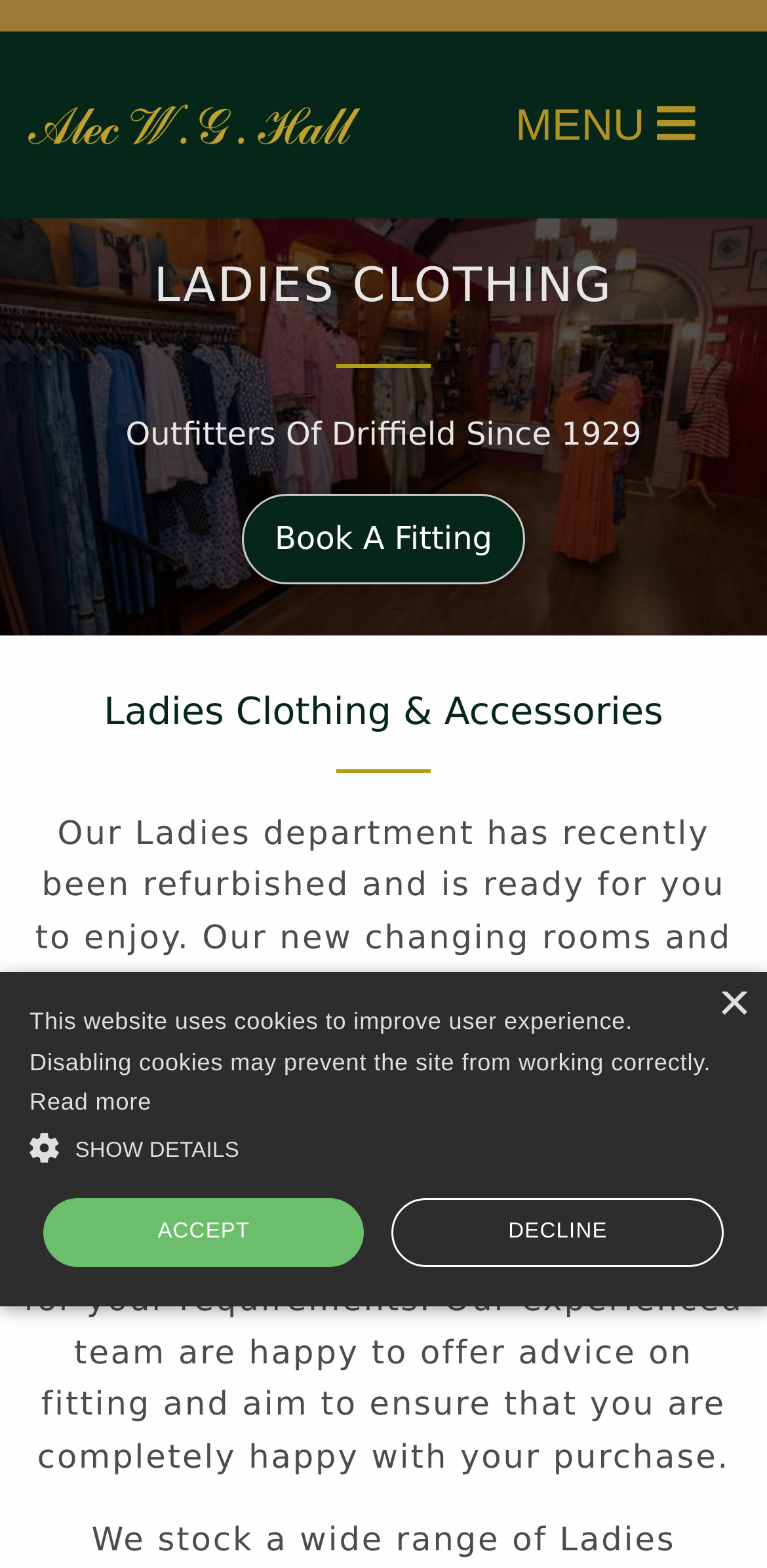Provide a one-word or short-phrase answer to the question:
What is the focus of the customer service?

Finding the right size or style